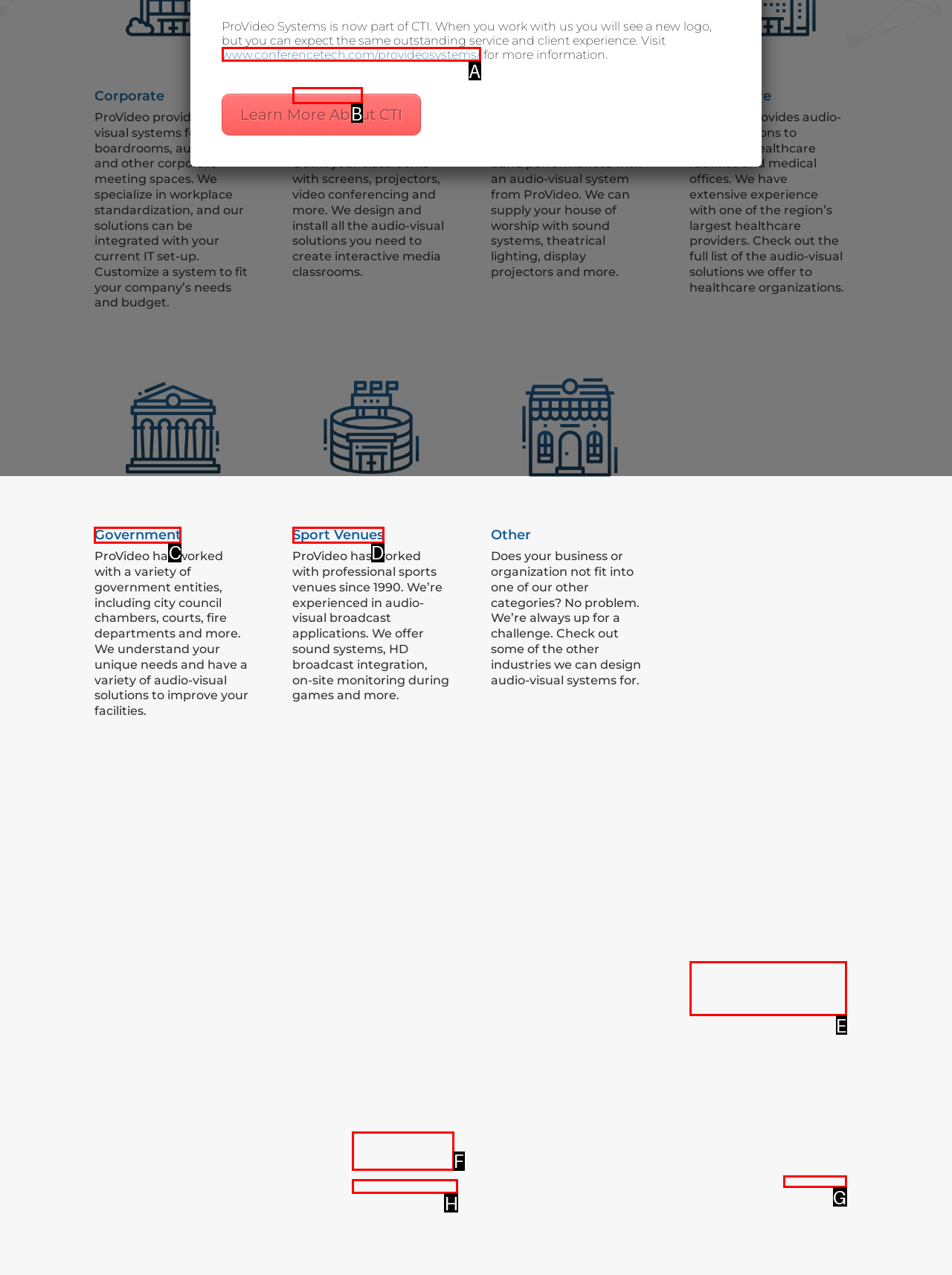Identify the letter of the UI element that fits the description: solid-state drives
Respond with the letter of the option directly.

None